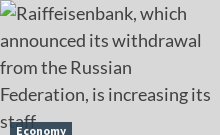Can you give a detailed response to the following question using the information from the image? What is Raiffeisenbank doing simultaneously with its withdrawal?

According to the caption, Raiffeisenbank is increasing its staffing simultaneously with its withdrawal from the Russian Federation, indicating that the bank is adapting to changing market conditions while continuing to expand its workforce.